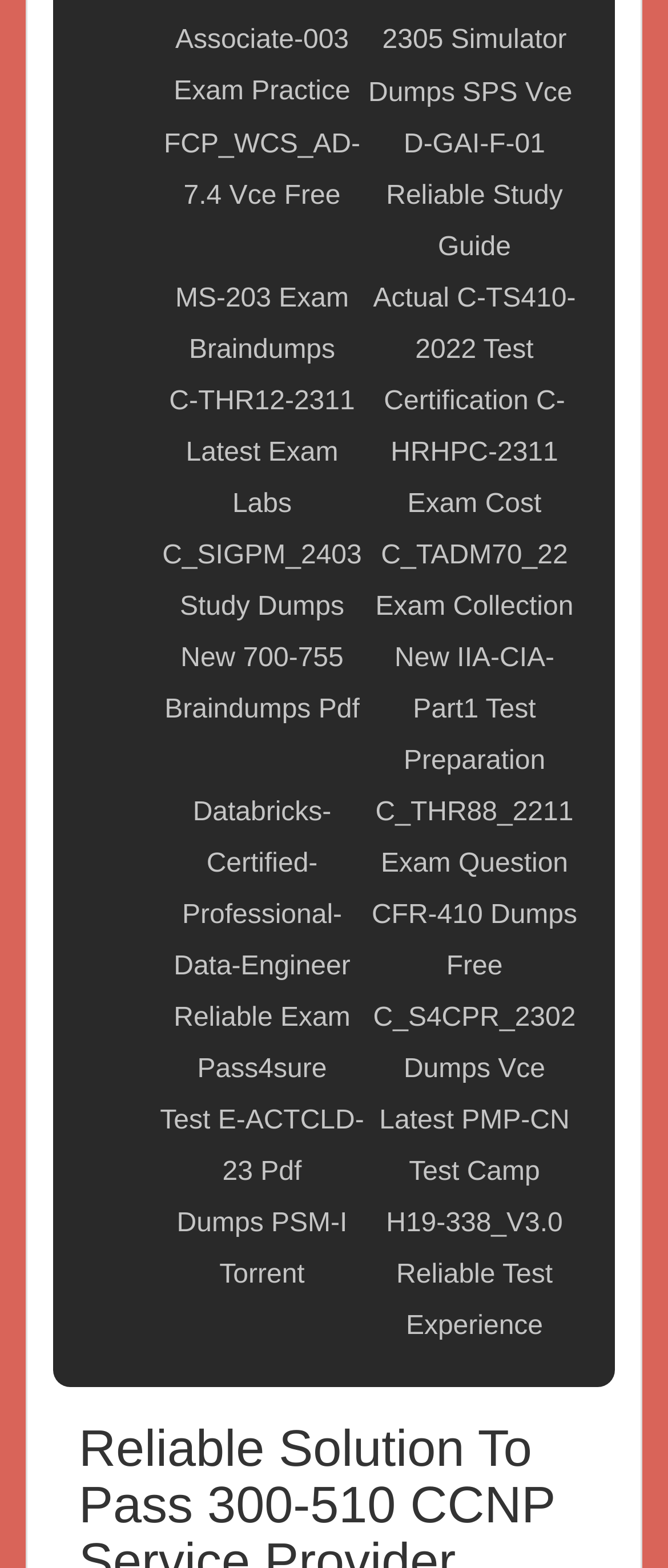Locate the bounding box coordinates of the area to click to fulfill this instruction: "View FCP_WCS_AD-7.4 Vce Free". The bounding box should be presented as four float numbers between 0 and 1, in the order [left, top, right, bottom].

[0.233, 0.076, 0.551, 0.142]